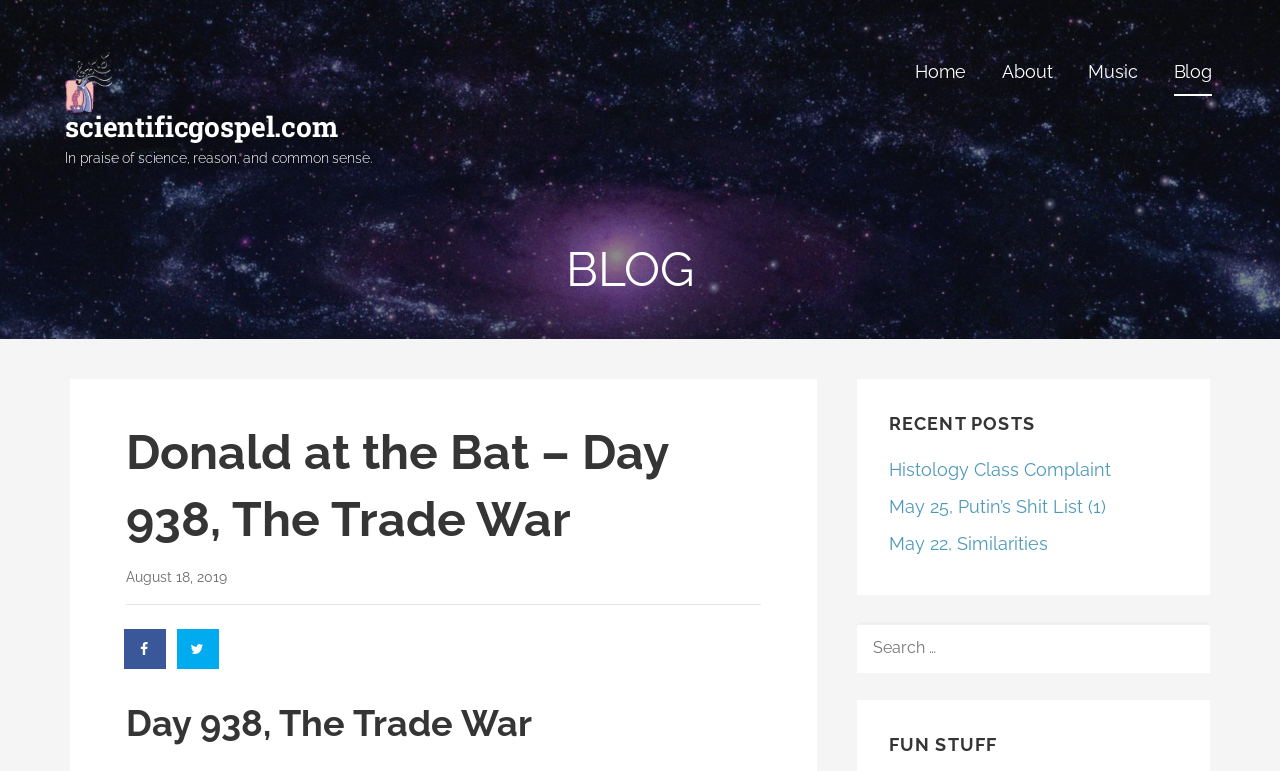Identify the bounding box coordinates of the clickable region required to complete the instruction: "Share the article on WhatsApp". The coordinates should be given as four float numbers within the range of 0 and 1, i.e., [left, top, right, bottom].

None